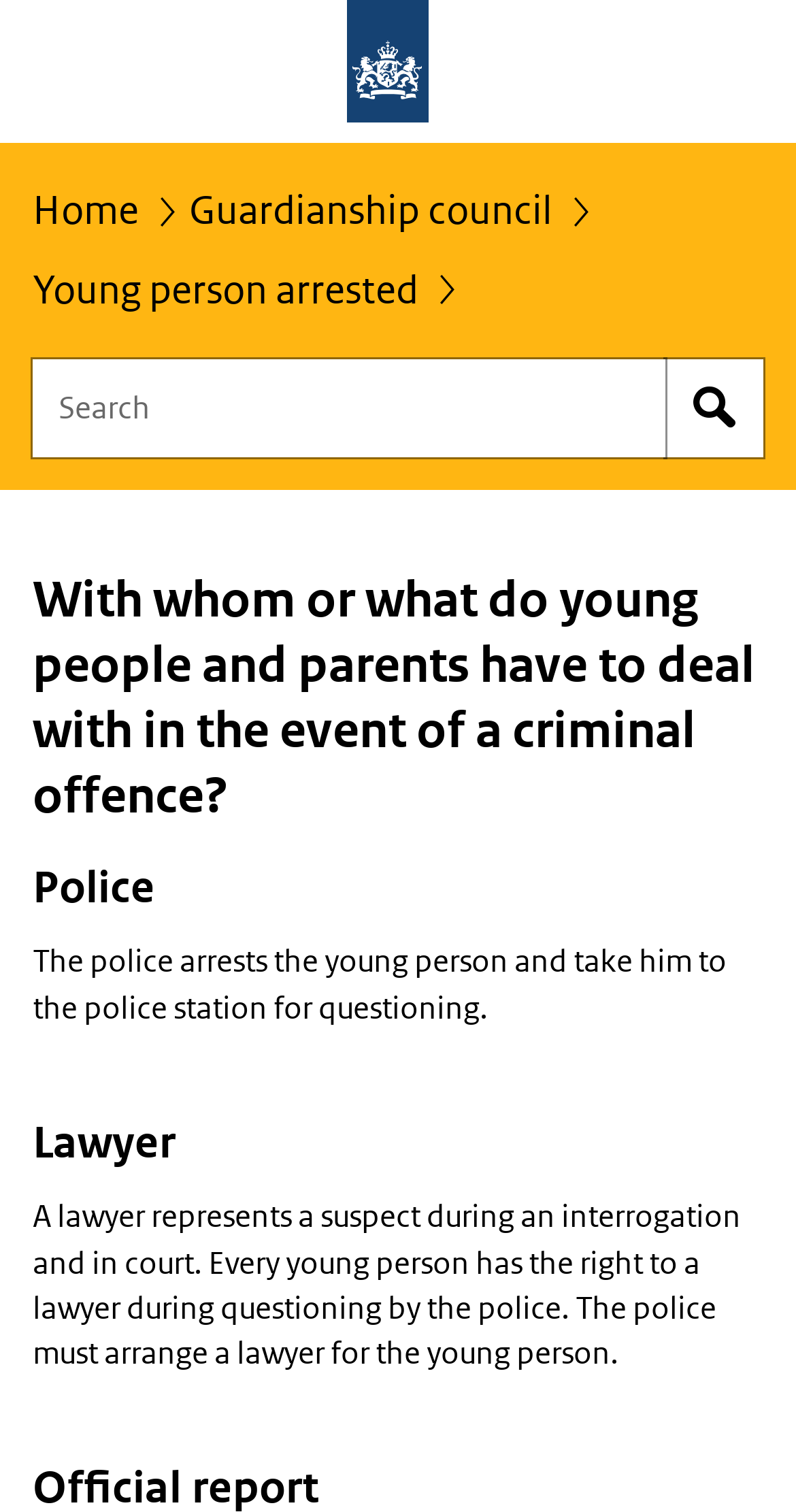What is the right of a young person during police questioning?
Refer to the image and give a detailed answer to the query.

According to the webpage, every young person has the right to a lawyer during questioning by the police, and the police must arrange a lawyer for the young person, as stated in the section 'Lawyer'.